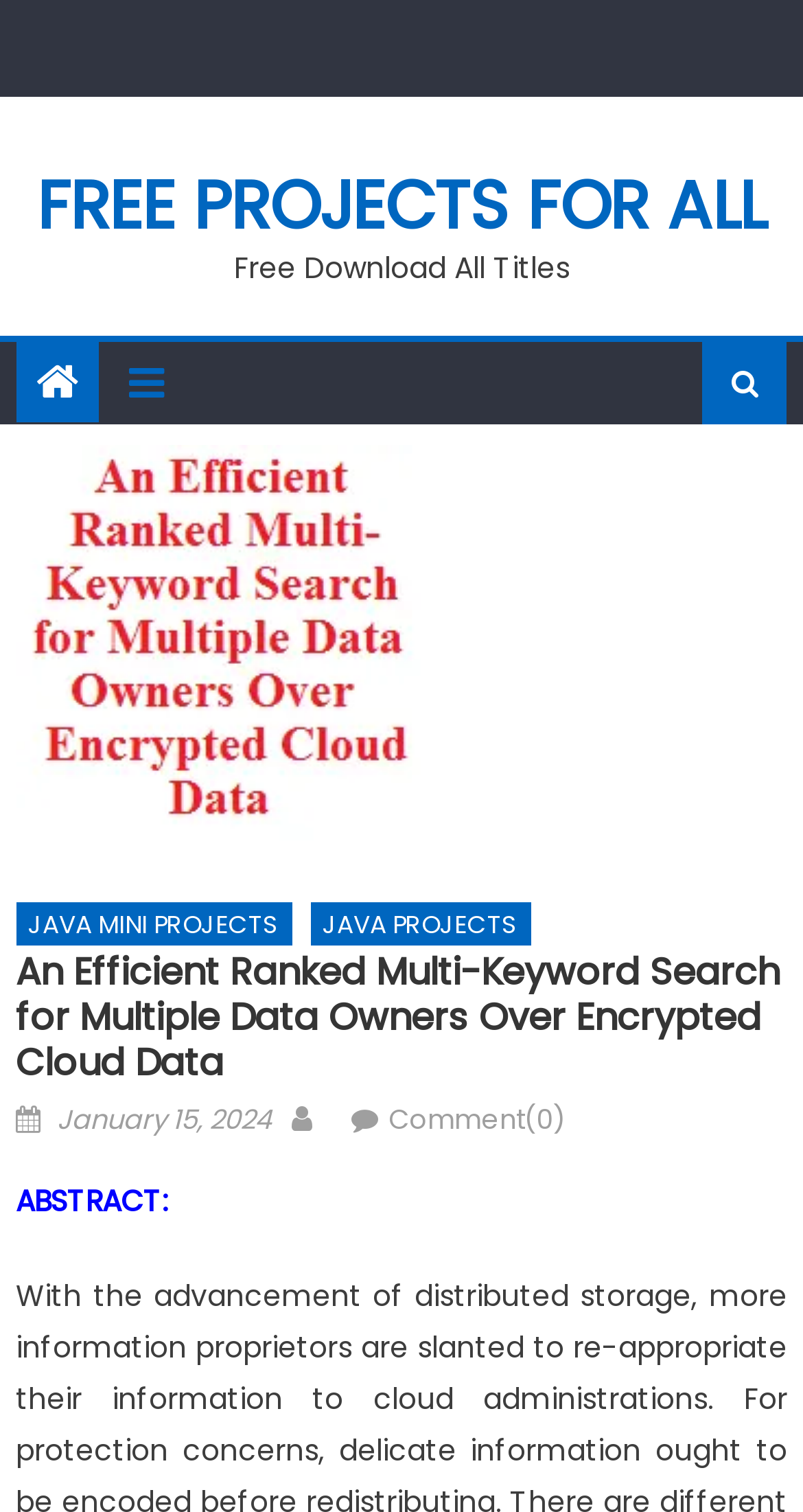Identify the bounding box of the UI element described as follows: "Free Projects For All". Provide the coordinates as four float numbers in the range of 0 to 1 [left, top, right, bottom].

[0.046, 0.104, 0.954, 0.166]